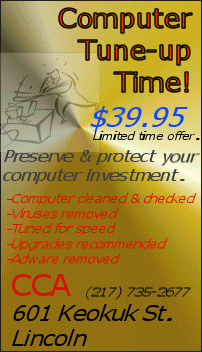What is the address of the service provider CCA?
Answer the question with a single word or phrase derived from the image.

601 Keokuk St., Lincoln